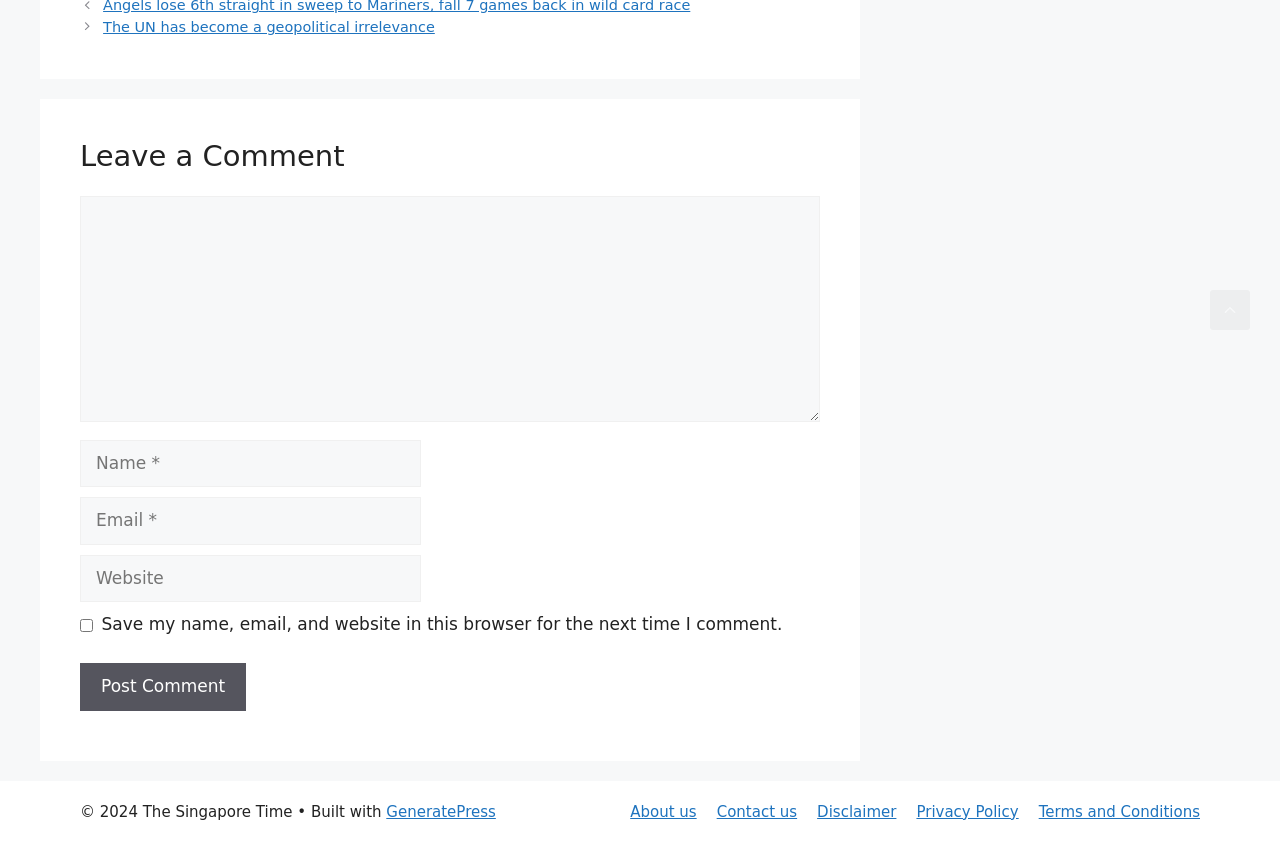What is the theme or framework used to build this website?
Carefully analyze the image and provide a thorough answer to the question.

The footer of the webpage contains a link to 'GeneratePress', which is likely the theme or framework used to build this website.